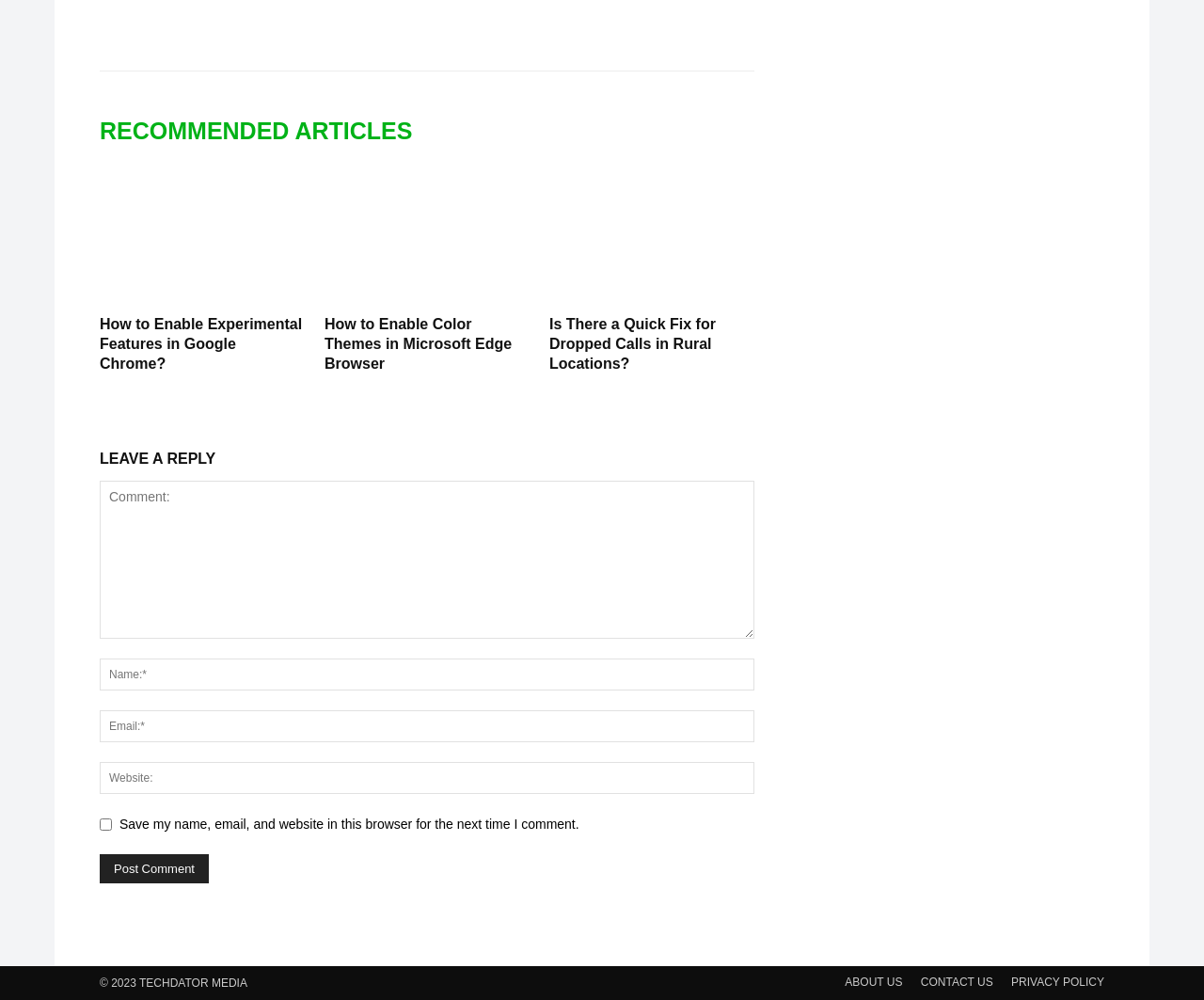Find the bounding box coordinates of the clickable region needed to perform the following instruction: "Save the file". The coordinates should be provided as four float numbers between 0 and 1, i.e., [left, top, right, bottom].

None